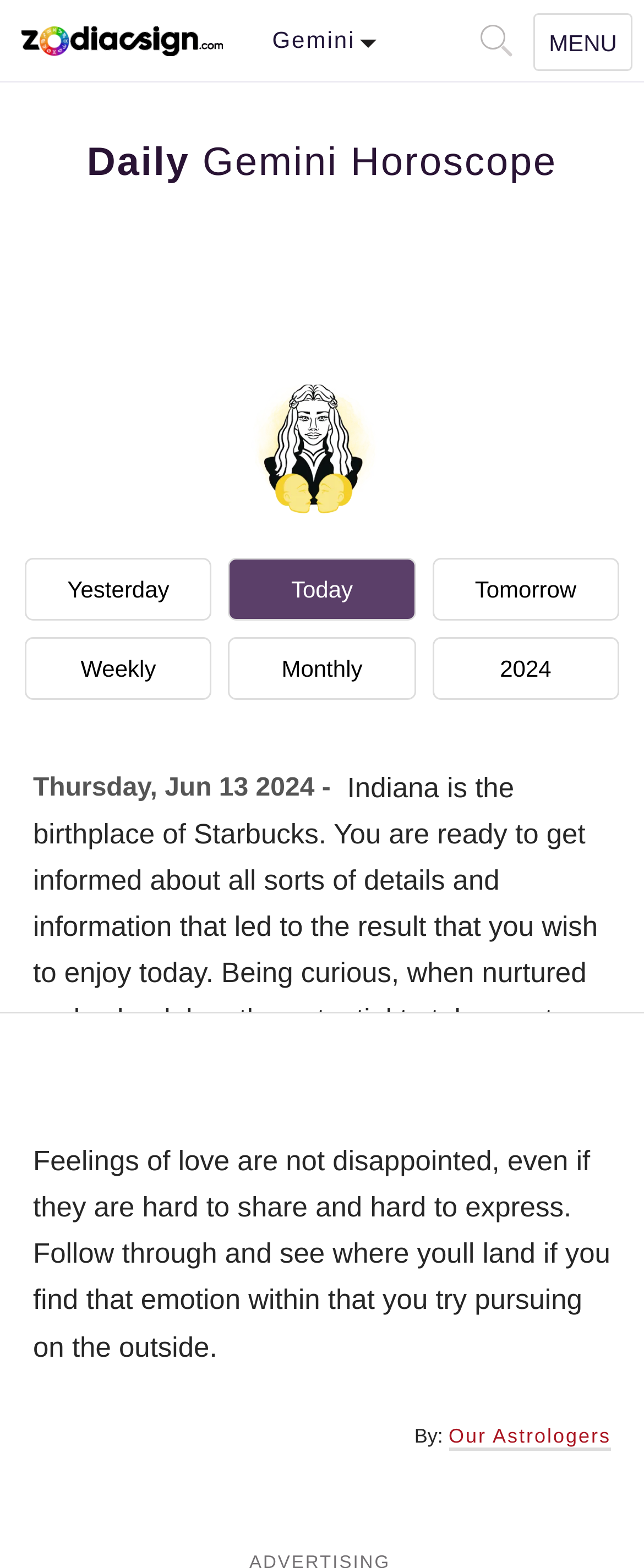Please determine the bounding box coordinates of the element's region to click for the following instruction: "Read more about our astrologers".

[0.696, 0.908, 0.949, 0.925]